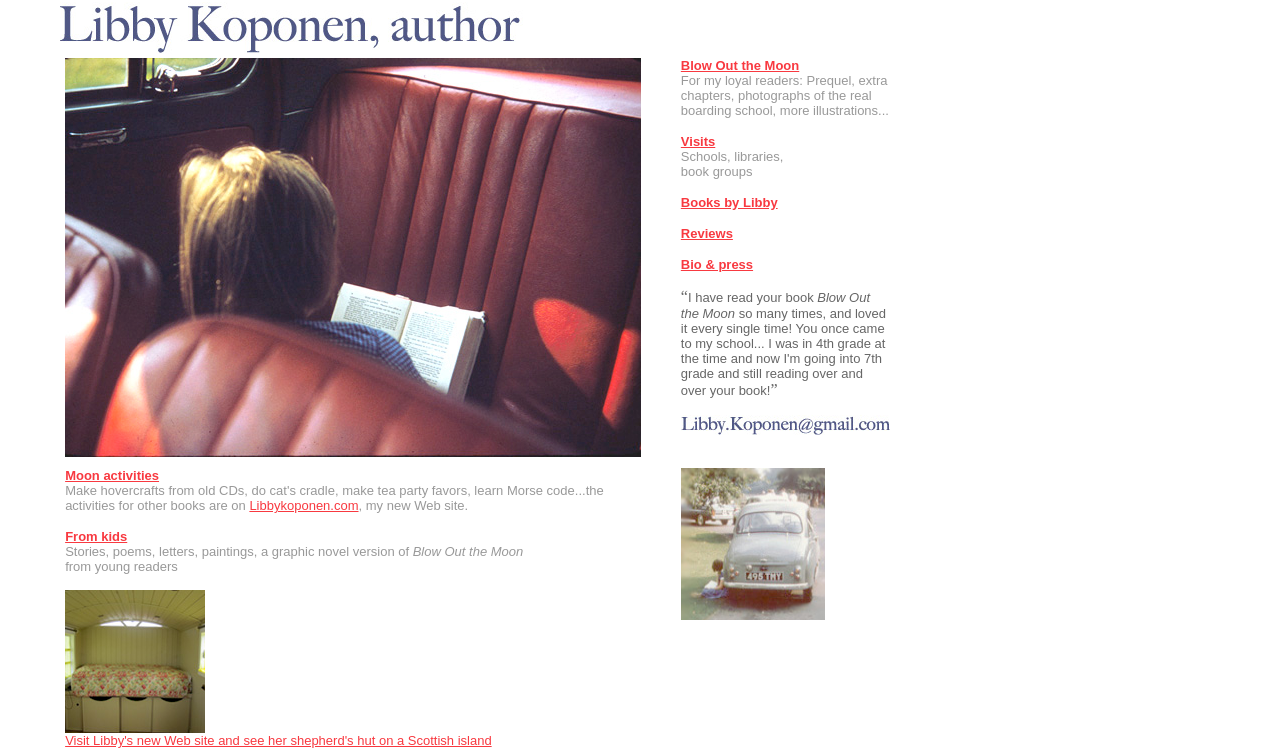Locate the bounding box coordinates for the element described below: "Bio & press". The coordinates must be four float values between 0 and 1, formatted as [left, top, right, bottom].

[0.532, 0.341, 0.588, 0.361]